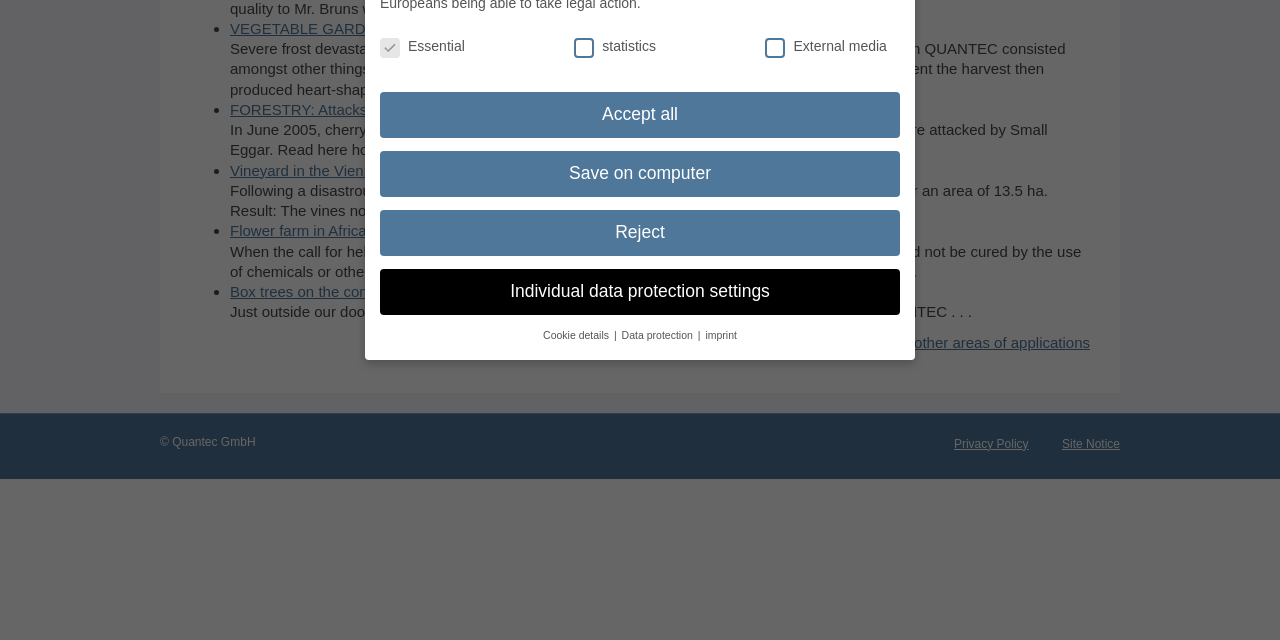From the screenshot, find the bounding box of the UI element matching this description: "Cookie details". Supply the bounding box coordinates in the form [left, top, right, bottom], each a float between 0 and 1.

[0.424, 0.514, 0.478, 0.533]